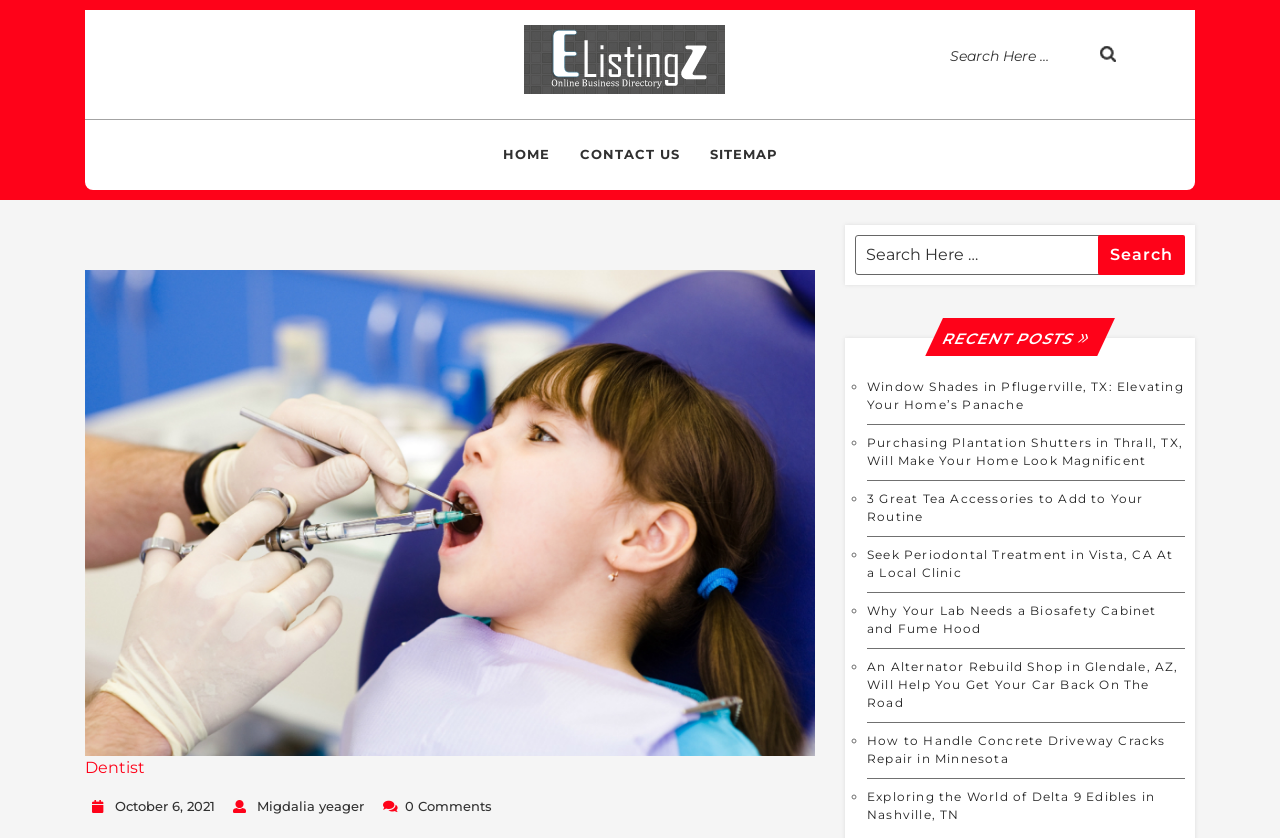Please determine the bounding box coordinates of the clickable area required to carry out the following instruction: "Contact us". The coordinates must be four float numbers between 0 and 1, represented as [left, top, right, bottom].

[0.443, 0.158, 0.541, 0.212]